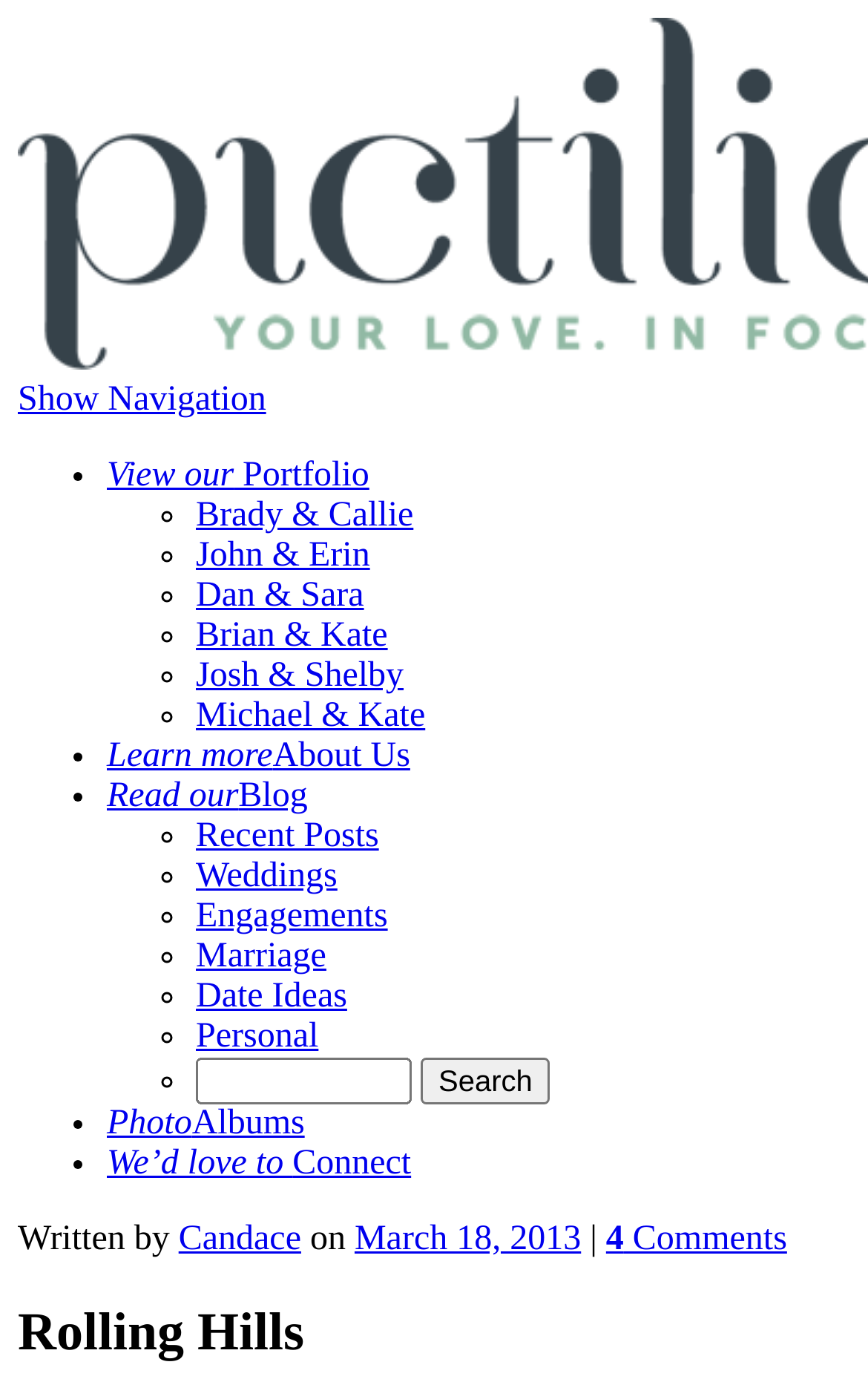What can users do with the search function?
We need a detailed and exhaustive answer to the question. Please elaborate.

The search function is located at the bottom of the webpage, accompanied by a textbox and a 'Search' button. Users can input keywords or phrases into the textbox and click the 'Search' button to search for specific content within the webpage.